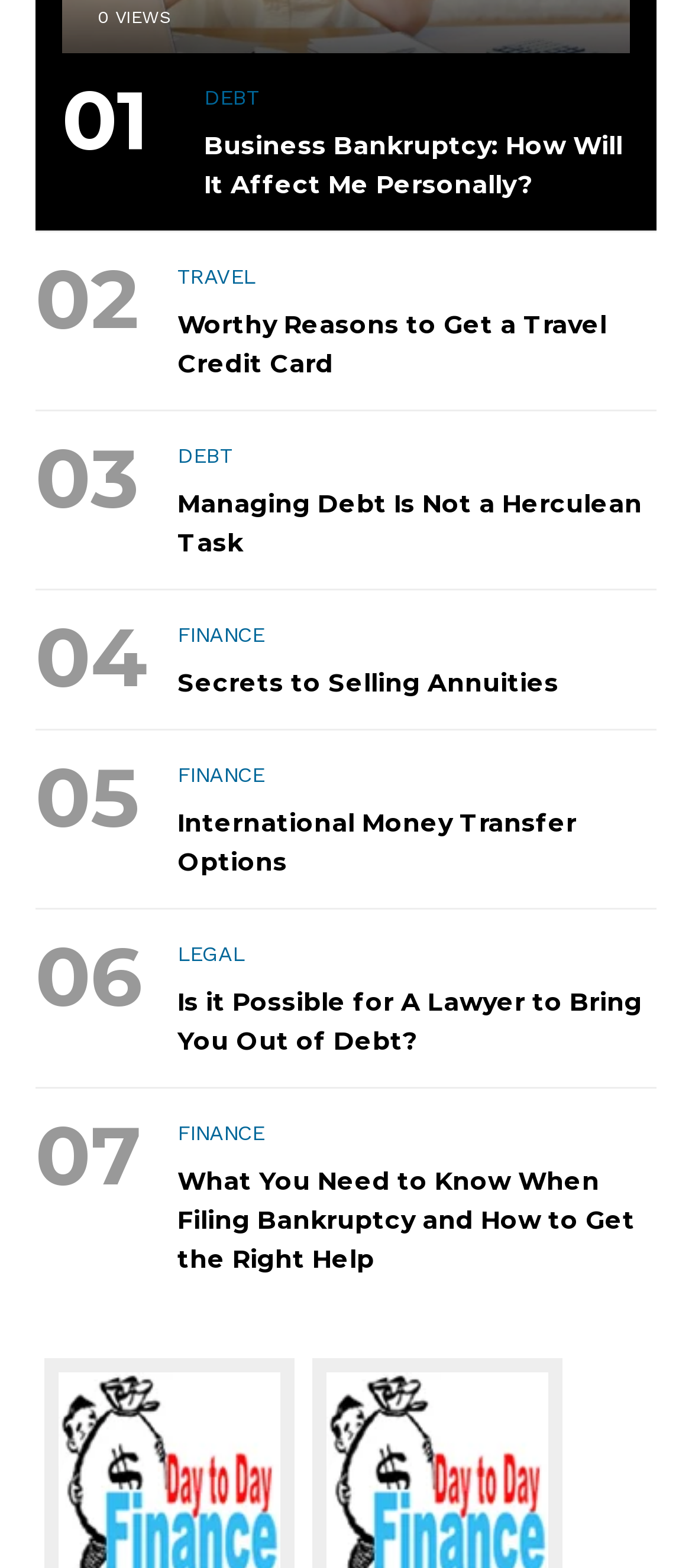What is the title of the third article? Based on the image, give a response in one word or a short phrase.

Managing Debt Is Not a Herculean Task